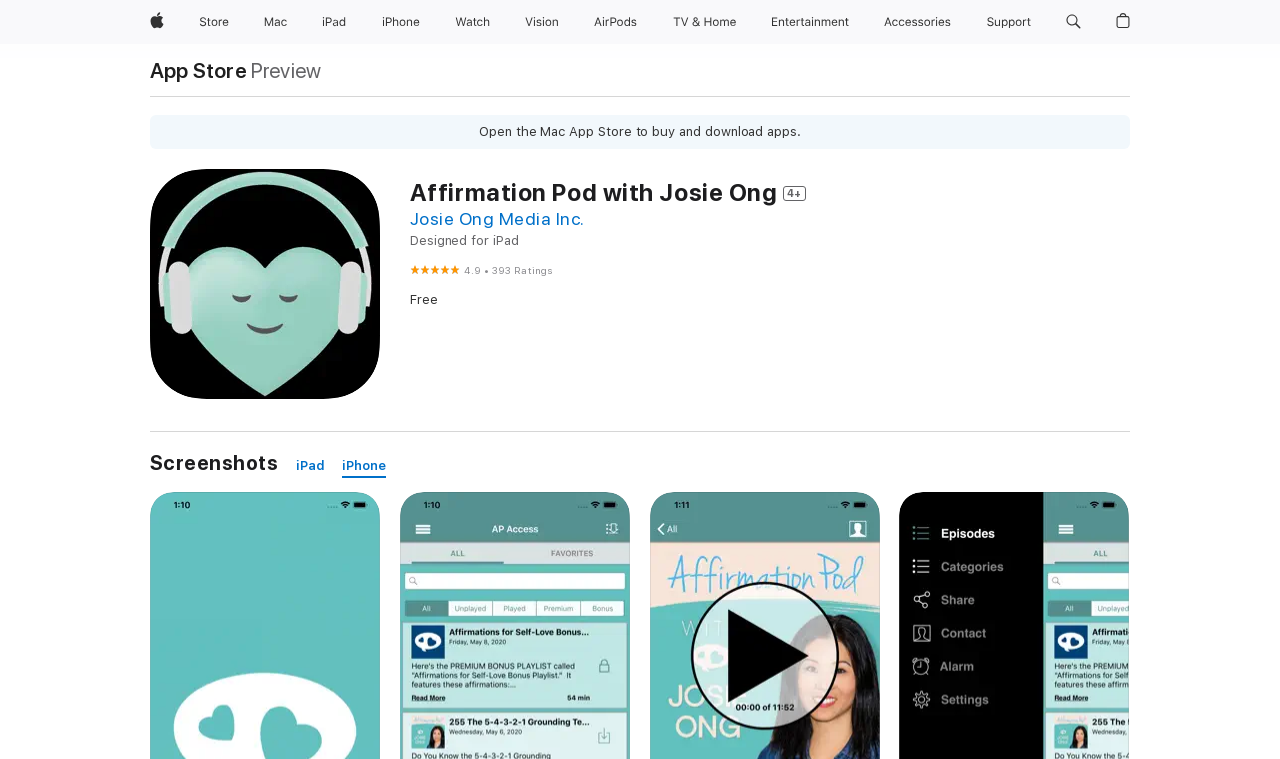Give a one-word or short phrase answer to this question: 
What devices is the app designed for?

iPad and iPhone